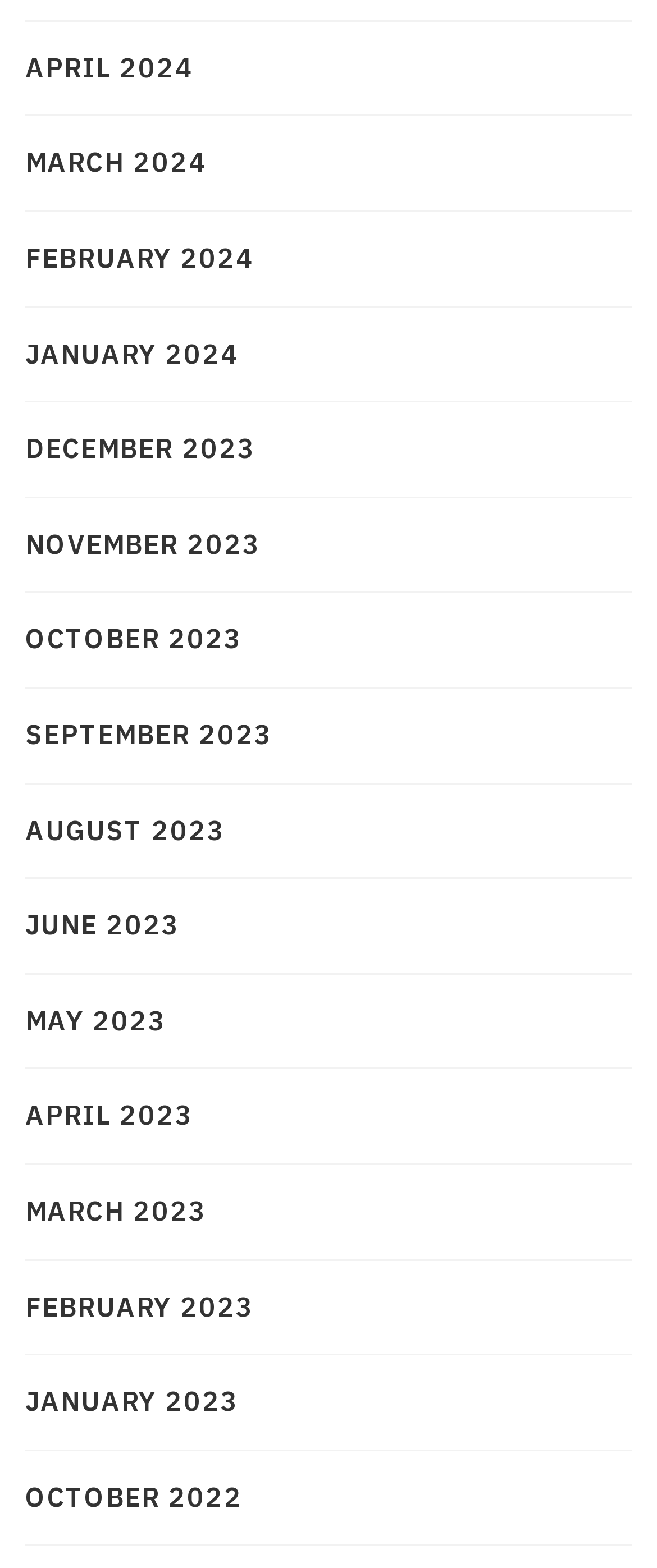Please find the bounding box coordinates of the element that must be clicked to perform the given instruction: "Browse October 2022". The coordinates should be four float numbers from 0 to 1, i.e., [left, top, right, bottom].

[0.038, 0.941, 0.369, 0.969]